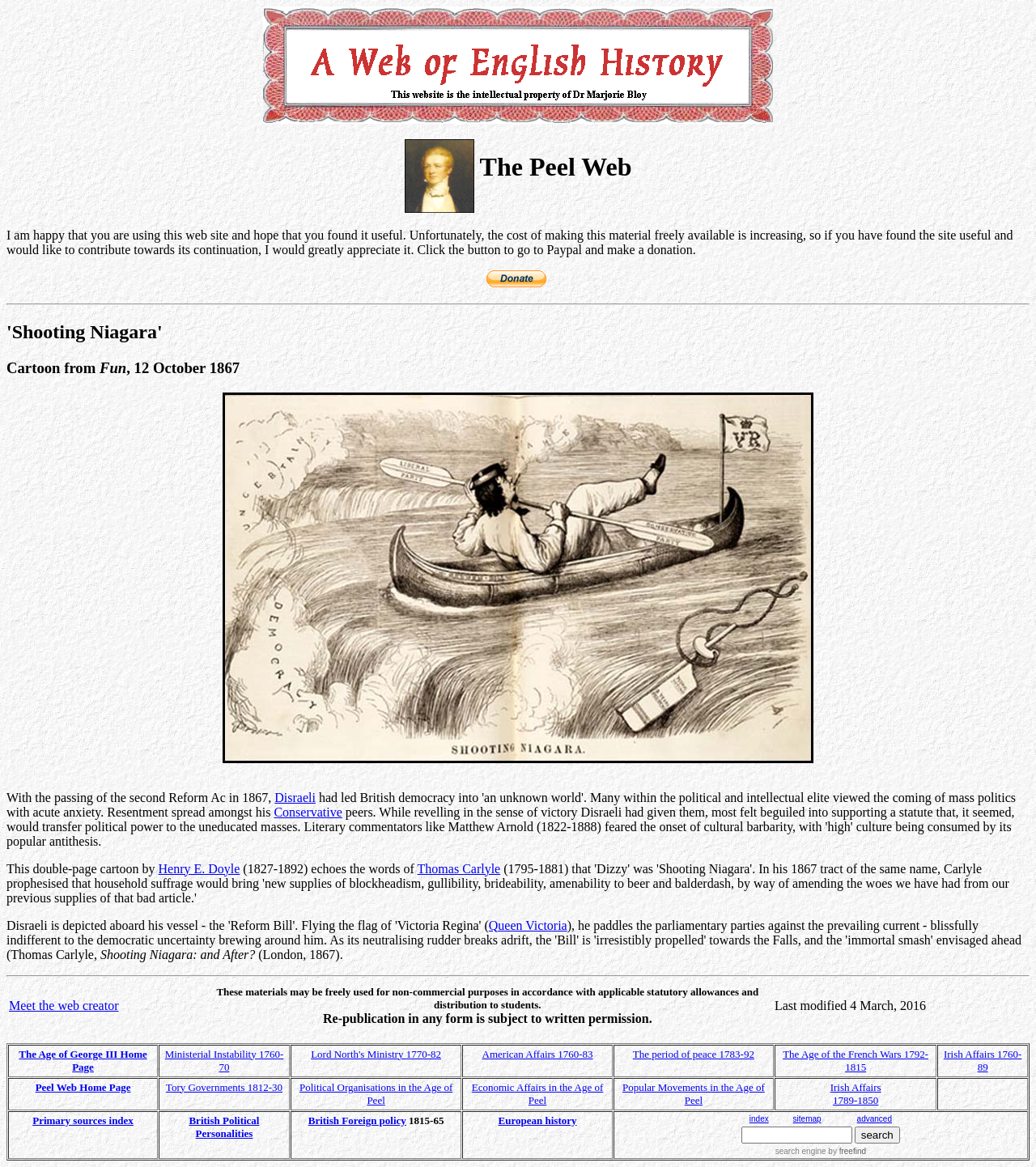Locate the bounding box coordinates of the element's region that should be clicked to carry out the following instruction: "Explore the Age of George III Home Page". The coordinates need to be four float numbers between 0 and 1, i.e., [left, top, right, bottom].

[0.008, 0.895, 0.152, 0.923]